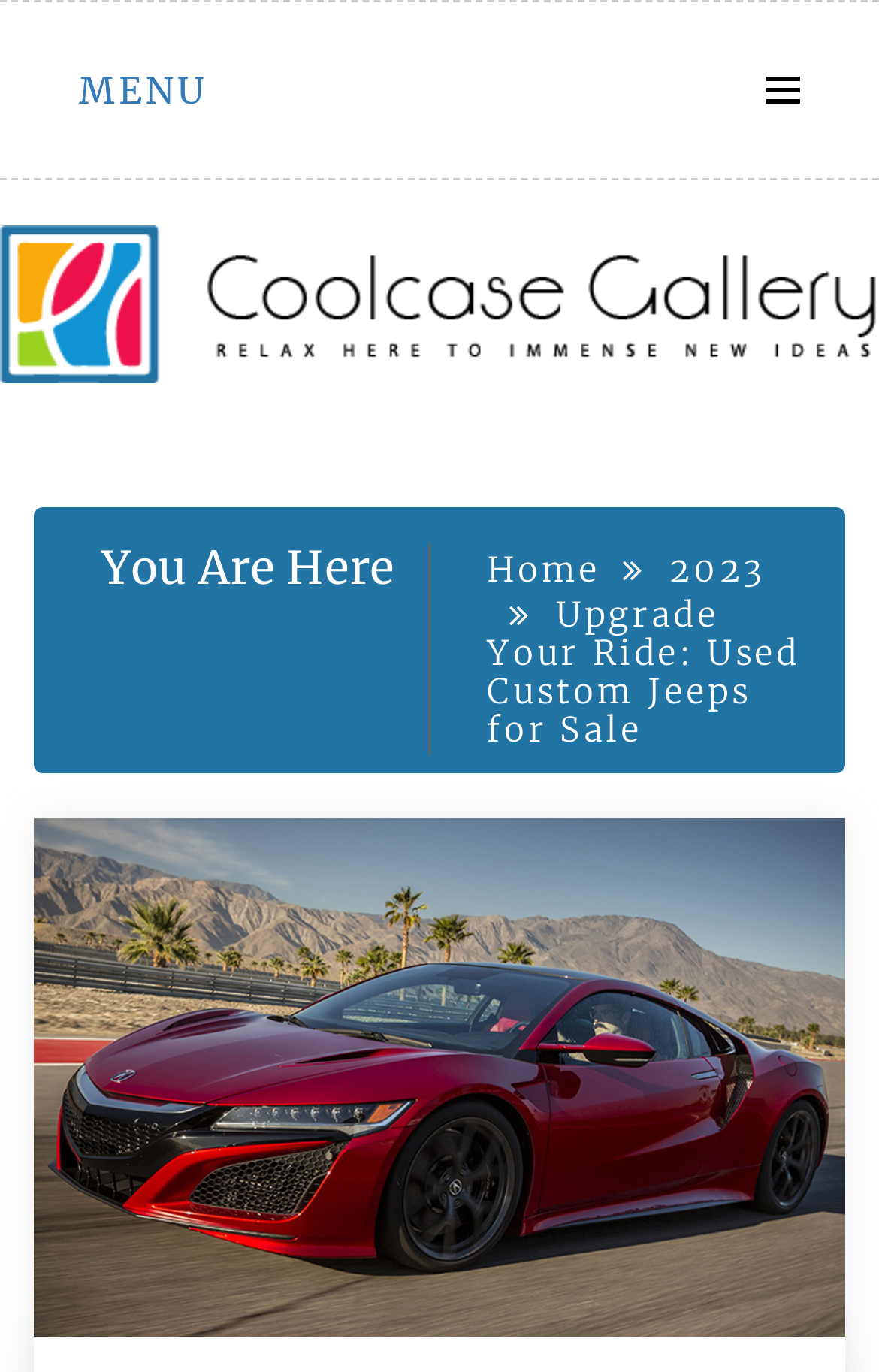Answer this question in one word or a short phrase: How many navigation links are in the breadcrumbs section?

3